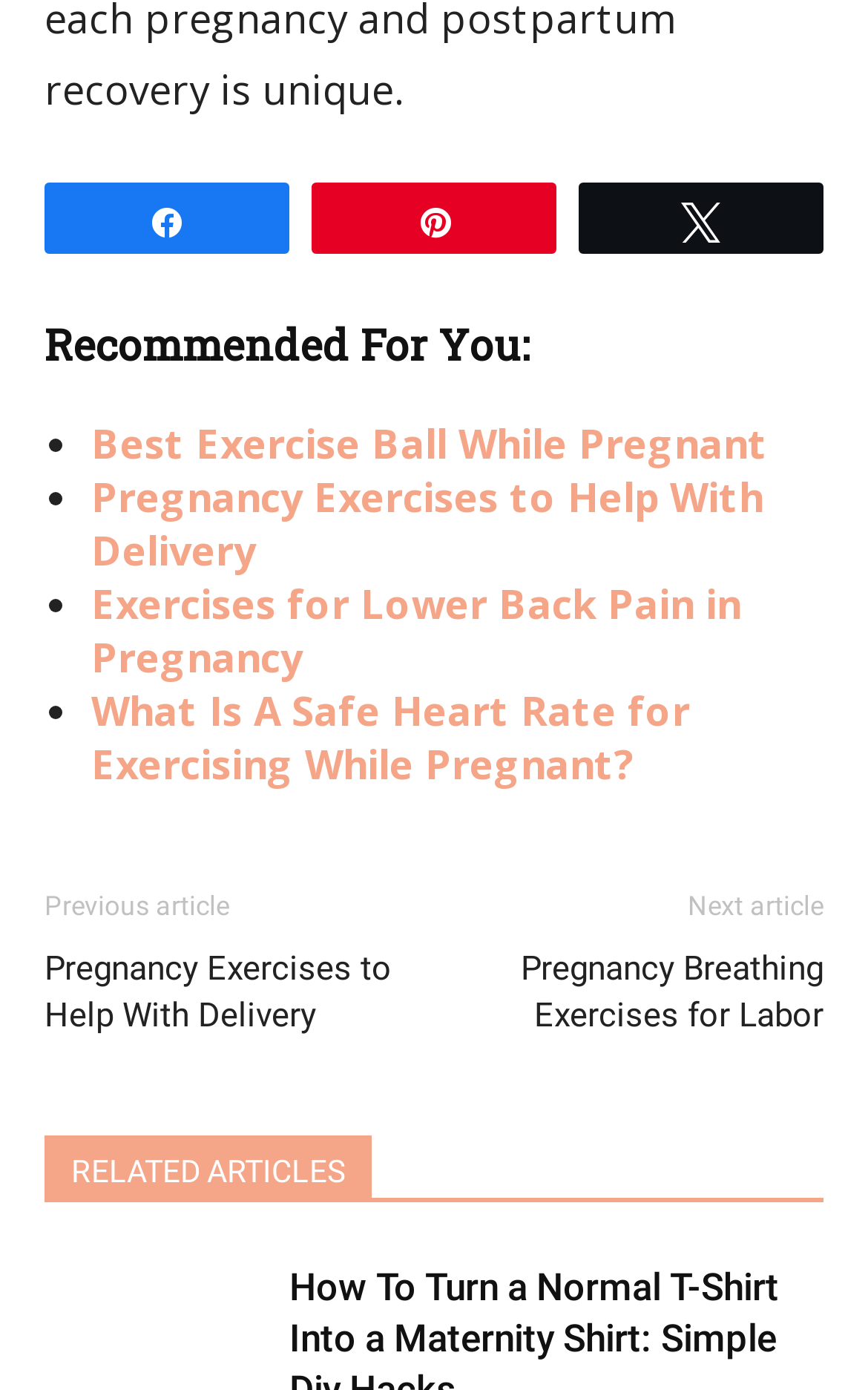Using a single word or phrase, answer the following question: 
What is the title of the previous article?

Pregnancy Exercises to Help With Delivery